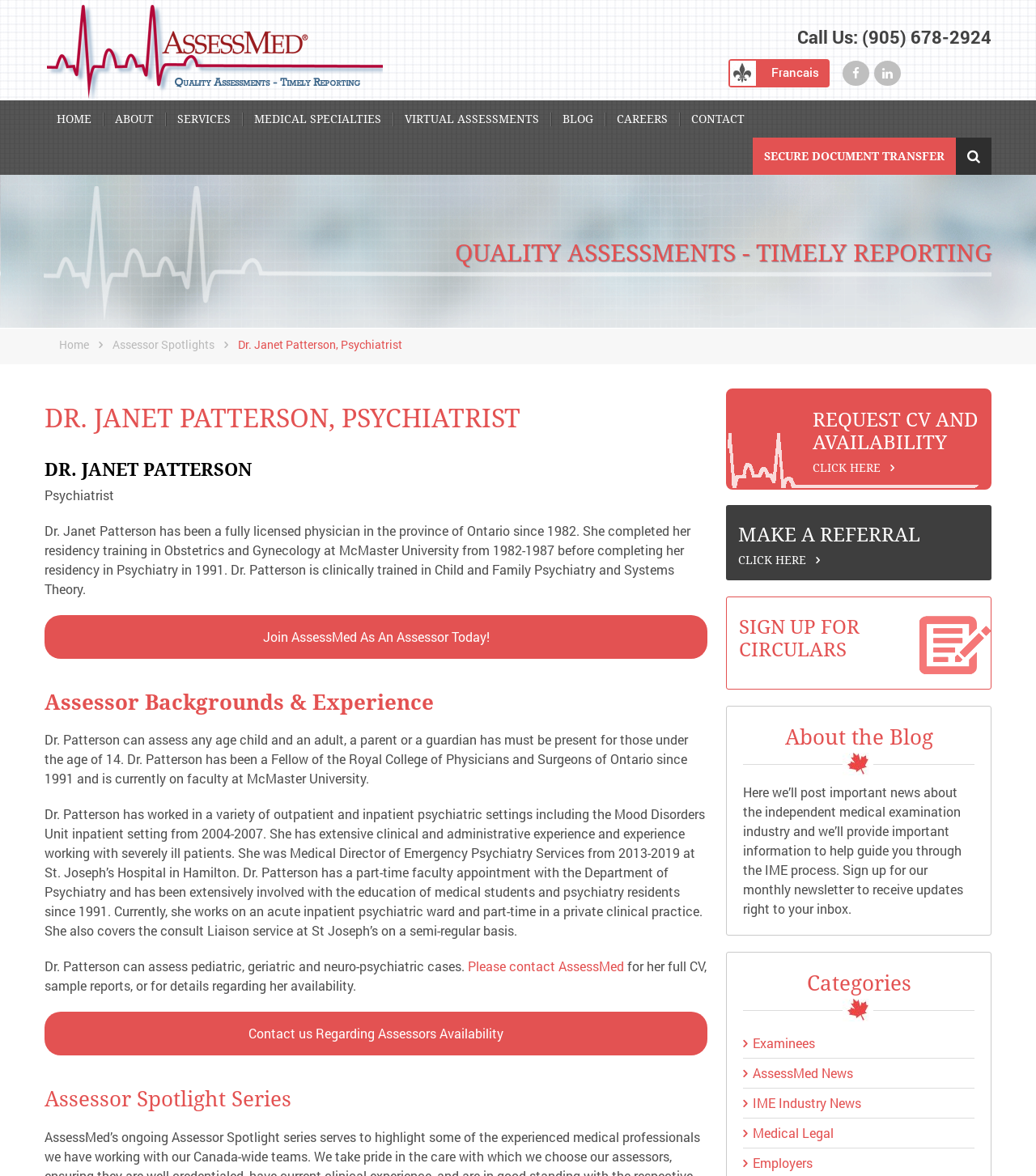Please answer the following question using a single word or phrase: 
What is Dr. Patterson's experience in psychiatry?

Extensive clinical and administrative experience